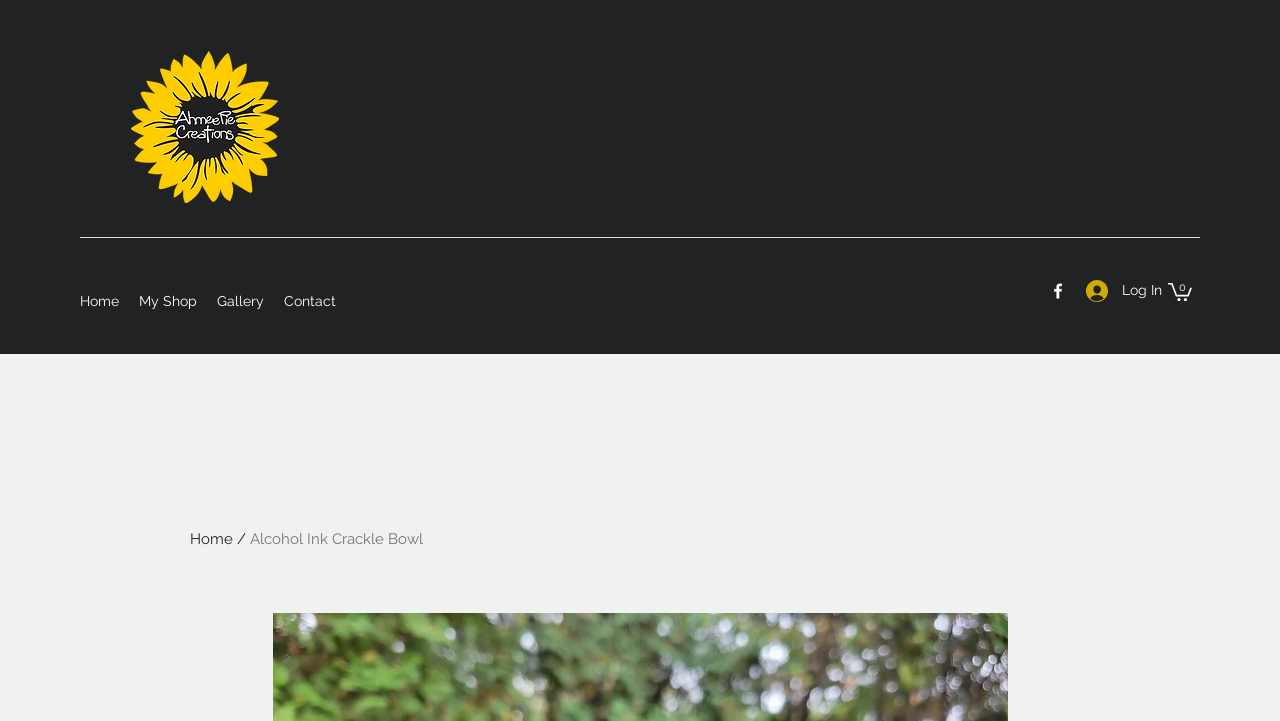Please identify the bounding box coordinates for the region that you need to click to follow this instruction: "log in".

[0.838, 0.378, 0.908, 0.429]